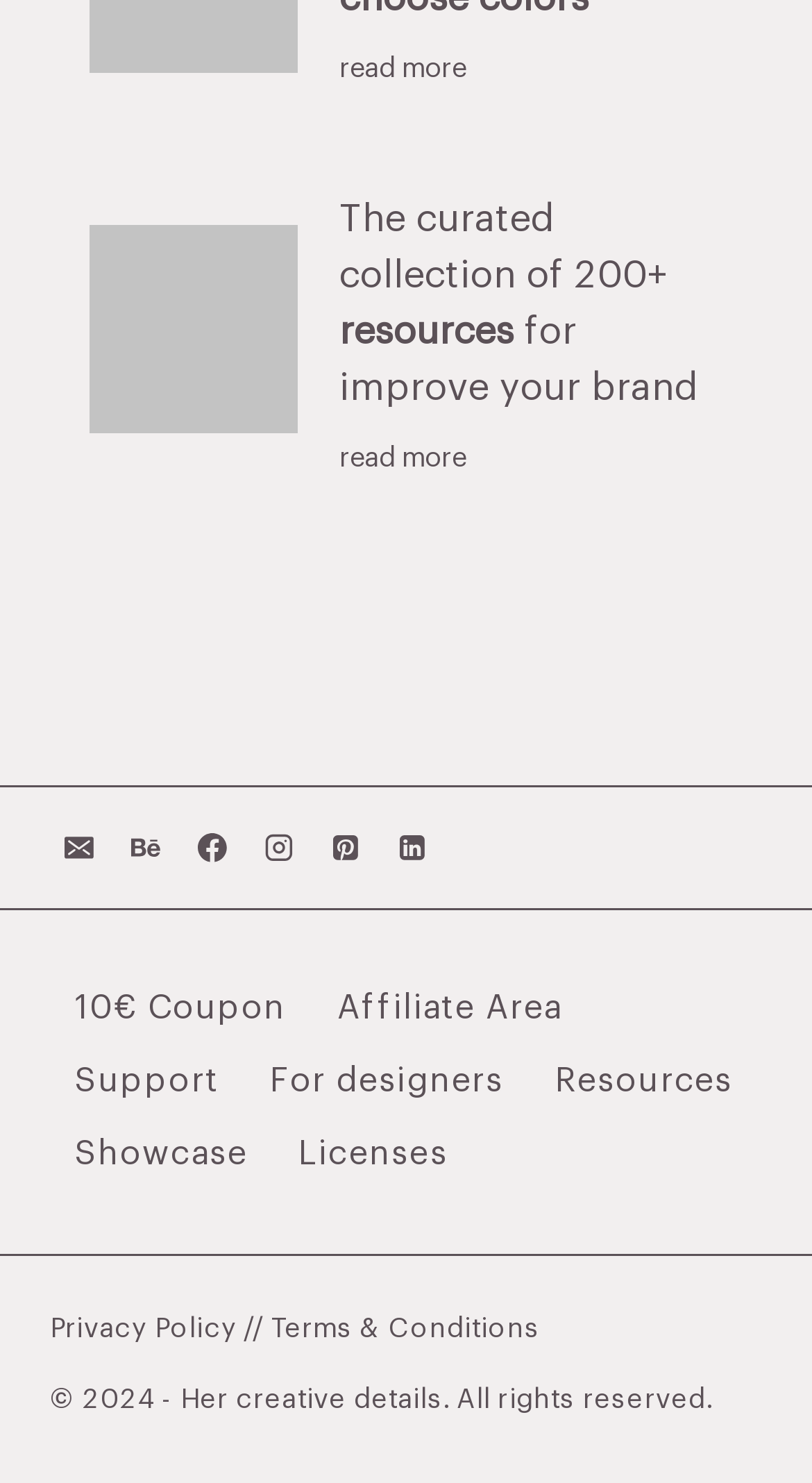Identify the bounding box for the described UI element. Provide the coordinates in (top-left x, top-left y, bottom-right x, bottom-right y) format with values ranging from 0 to 1: Linkedin

[0.472, 0.552, 0.544, 0.591]